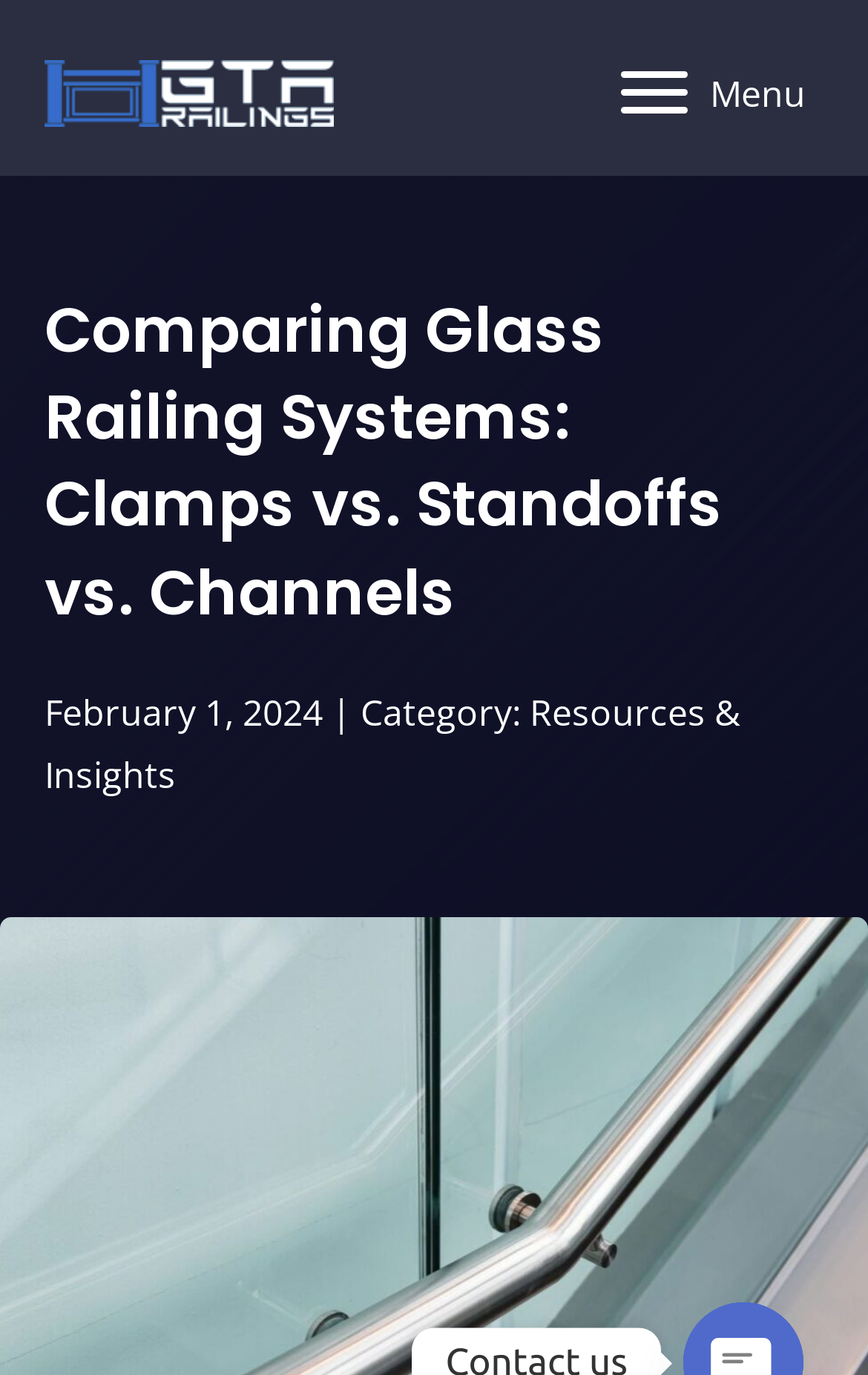Given the element description "alt="logo copy" title="logo copy"", identify the bounding box of the corresponding UI element.

[0.051, 0.047, 0.385, 0.083]